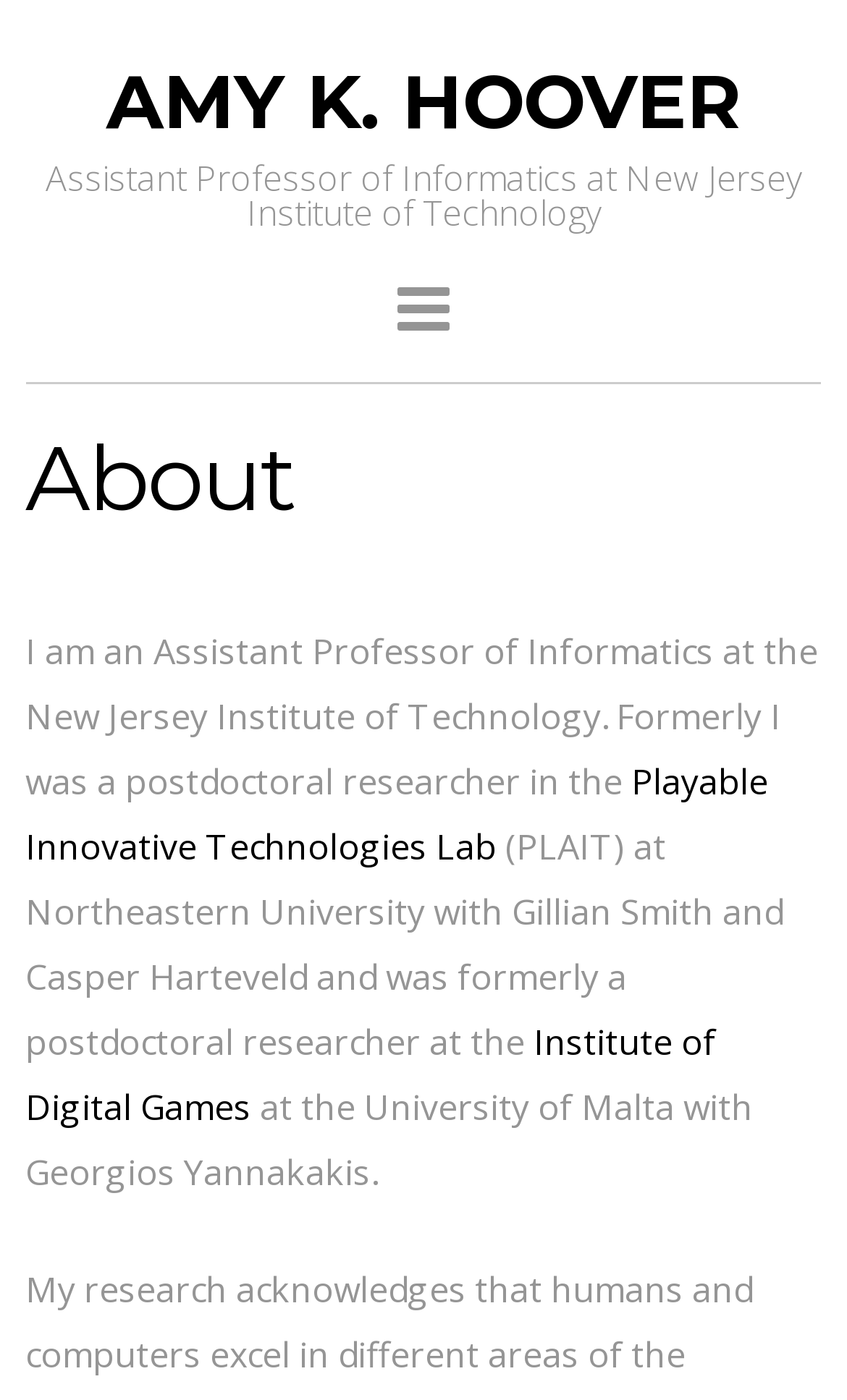From the webpage screenshot, predict the bounding box of the UI element that matches this description: "Amy K. Hoover".

[0.126, 0.04, 0.874, 0.105]